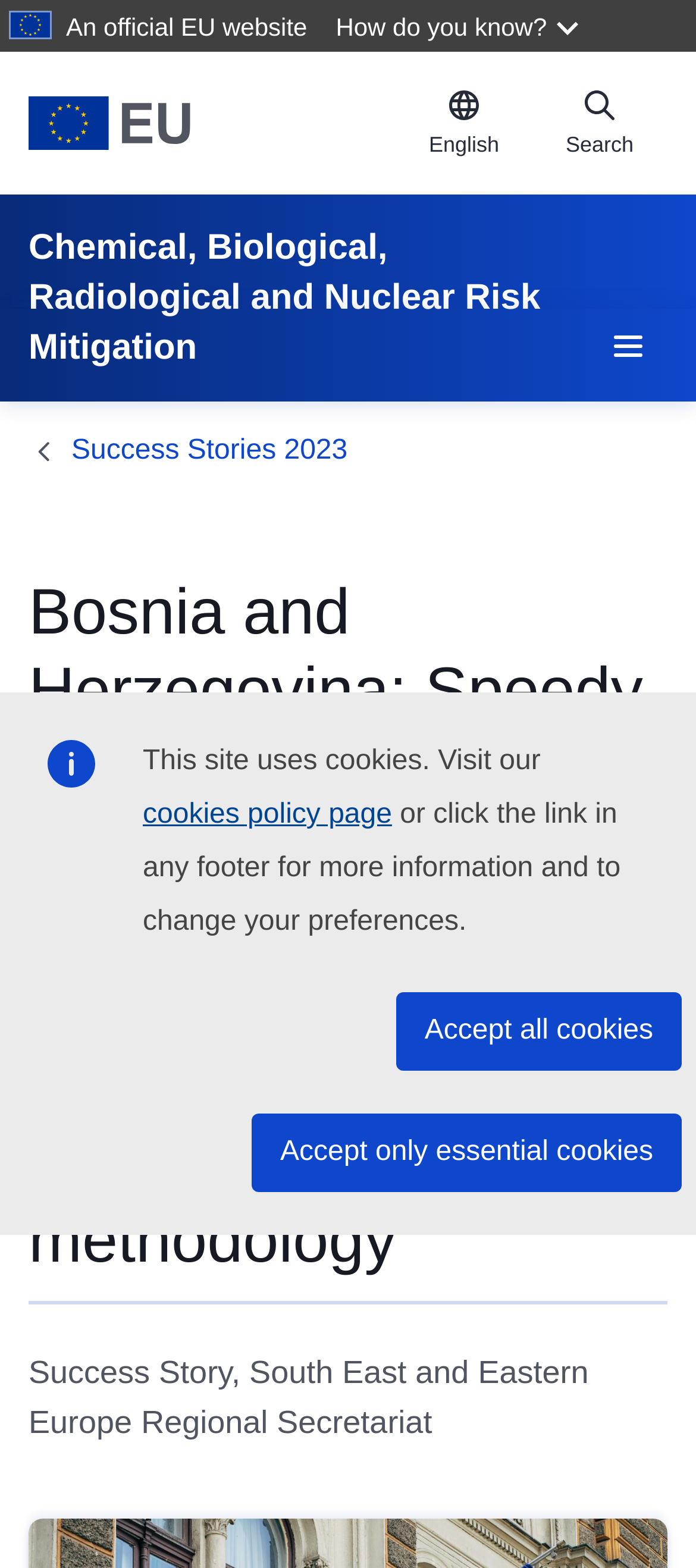Respond to the question below with a single word or phrase:
How many navigation menus are there?

2